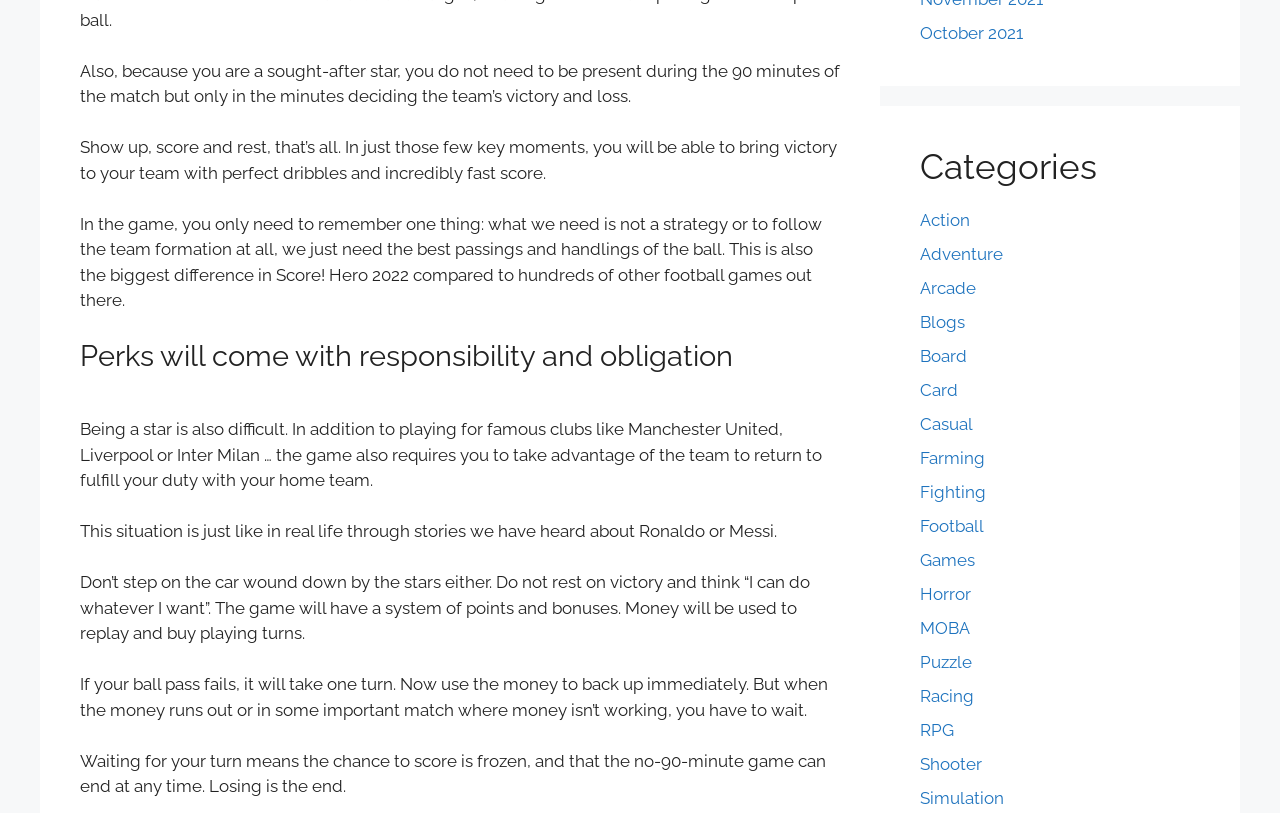Using the element description: "October 2021", determine the bounding box coordinates for the specified UI element. The coordinates should be four float numbers between 0 and 1, [left, top, right, bottom].

[0.719, 0.028, 0.799, 0.052]